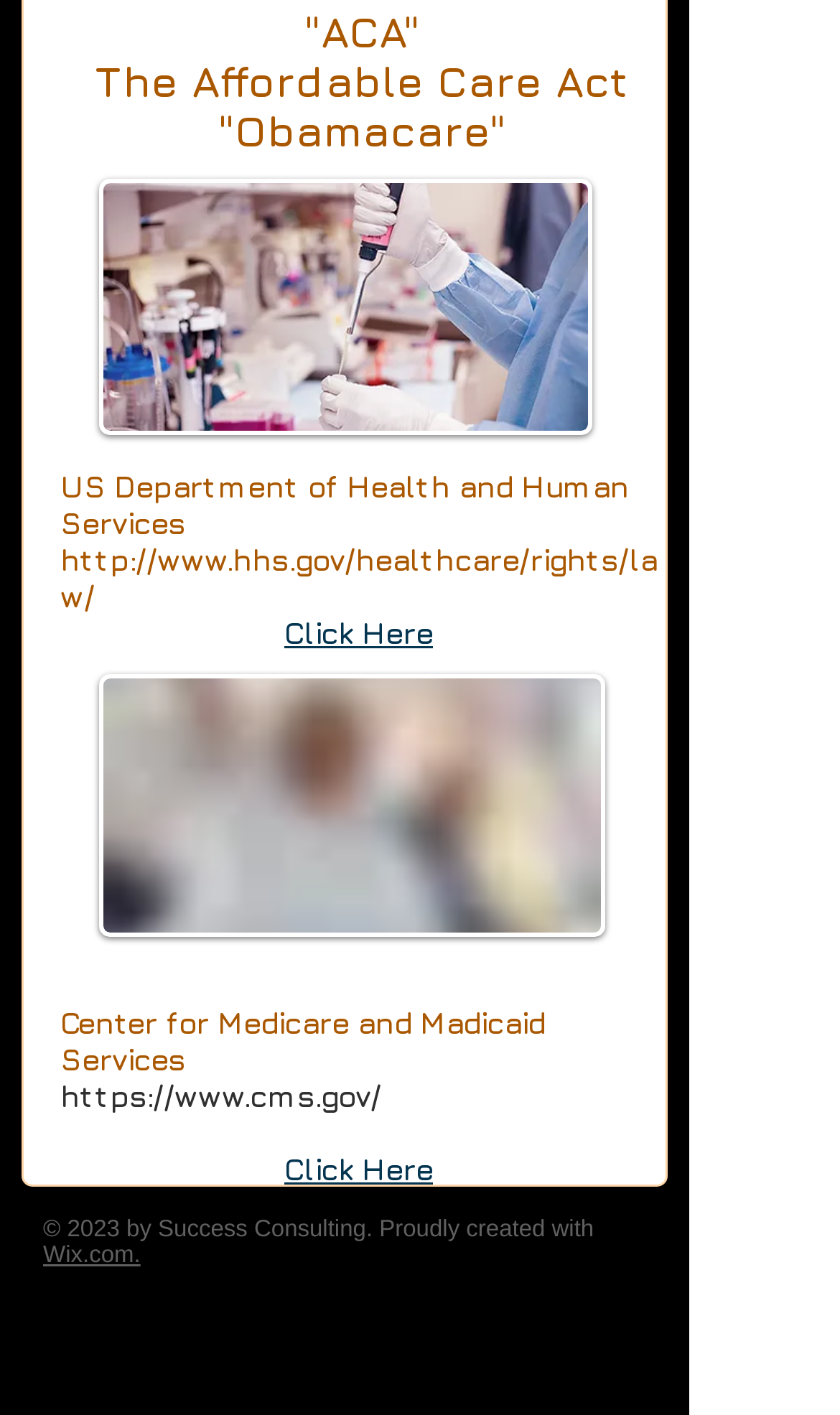Bounding box coordinates should be provided in the format (top-left x, top-left y, bottom-right x, bottom-right y) with all values between 0 and 1. Identify the bounding box for this UI element: https://www.cms.gov/

[0.072, 0.76, 0.454, 0.786]